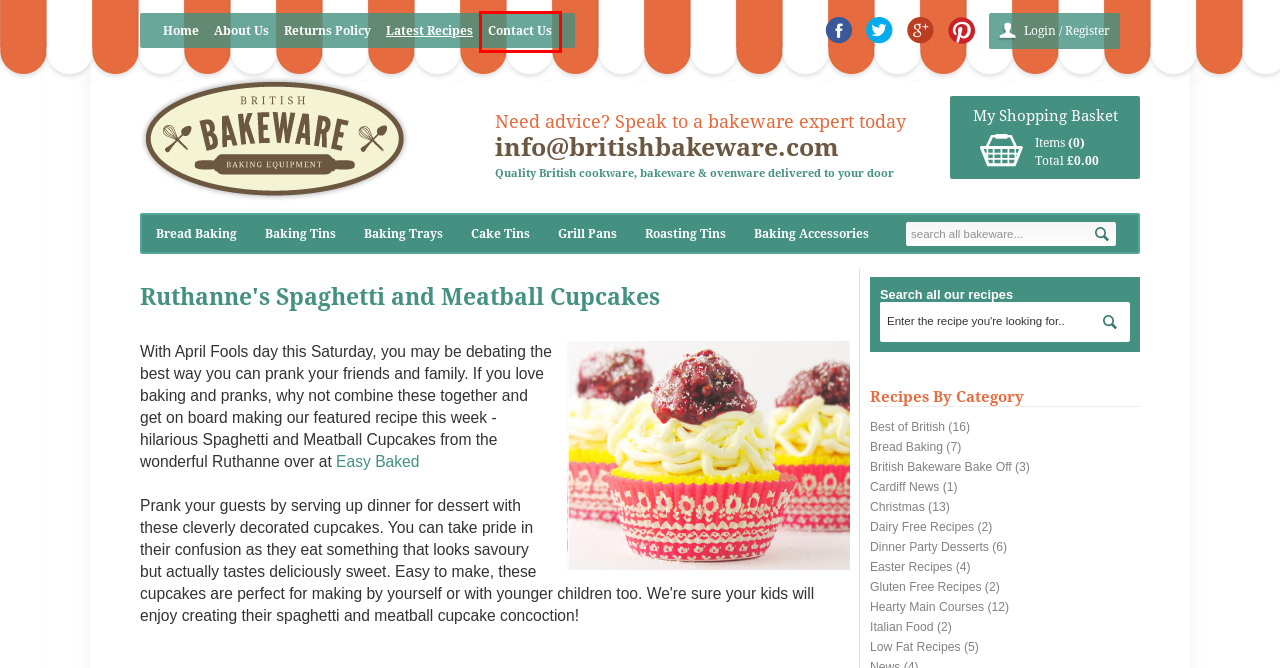Look at the screenshot of a webpage with a red bounding box and select the webpage description that best corresponds to the new page after clicking the element in the red box. Here are the options:
A. Your Basket | British Bakeware
B. Easy Baking Recipes | British Bakeware Blog
C. Cake Tins from British Bakeware | Buy Cake Baking Tins
D. Baking Tins | Buy Online with British Bakeware
E. About British Bakeware | UK Kitchenware Shop
F. Baking Trays | Buy an Oven Tray from British Bakeware
G. Contact British Bakeware | Ask About Our Kitchenware Products
H. Baking Supplies | Buy Top-Quality Baking Accessories Online

G